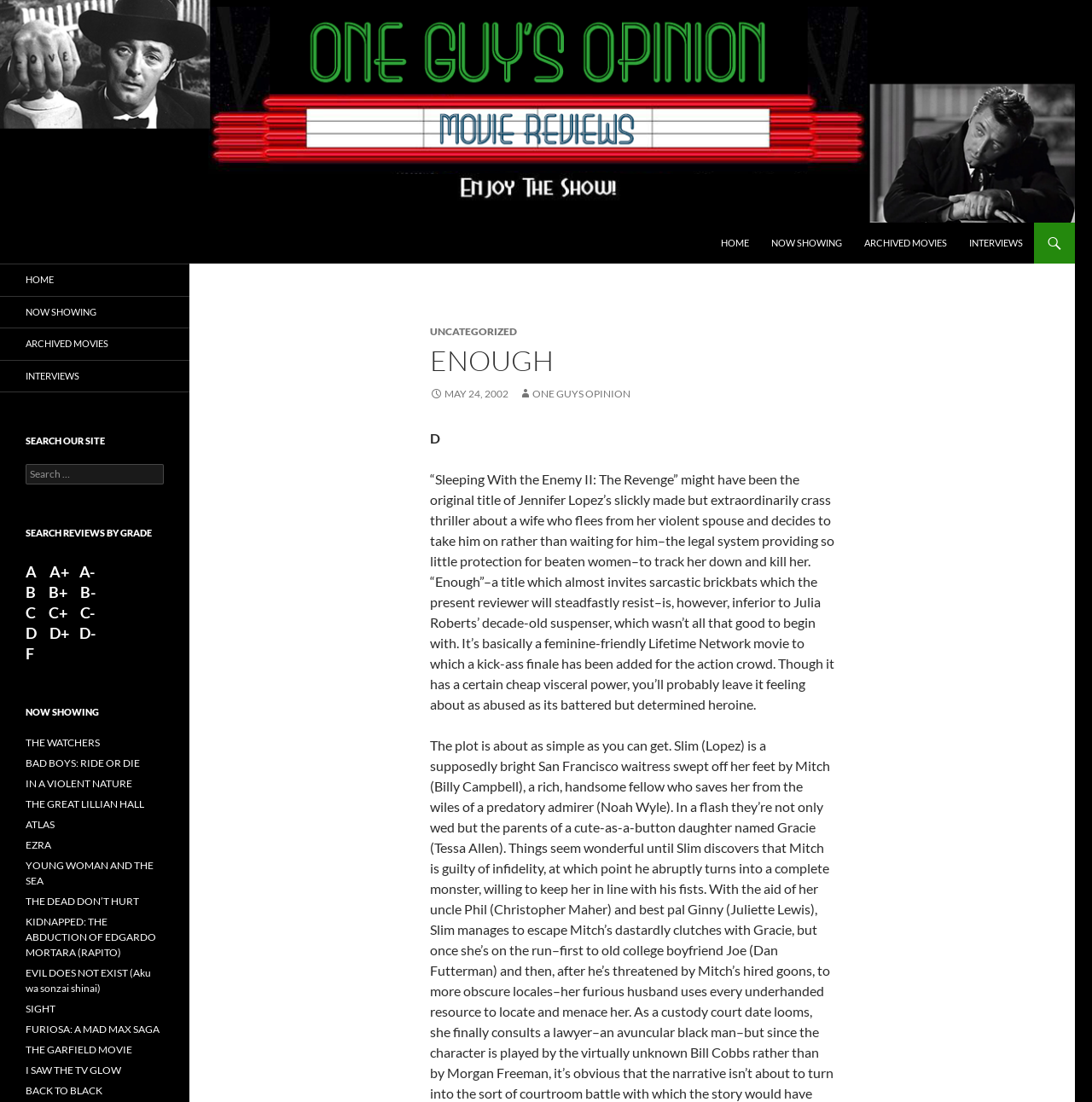Please specify the bounding box coordinates for the clickable region that will help you carry out the instruction: "Search for a movie".

[0.023, 0.421, 0.15, 0.44]